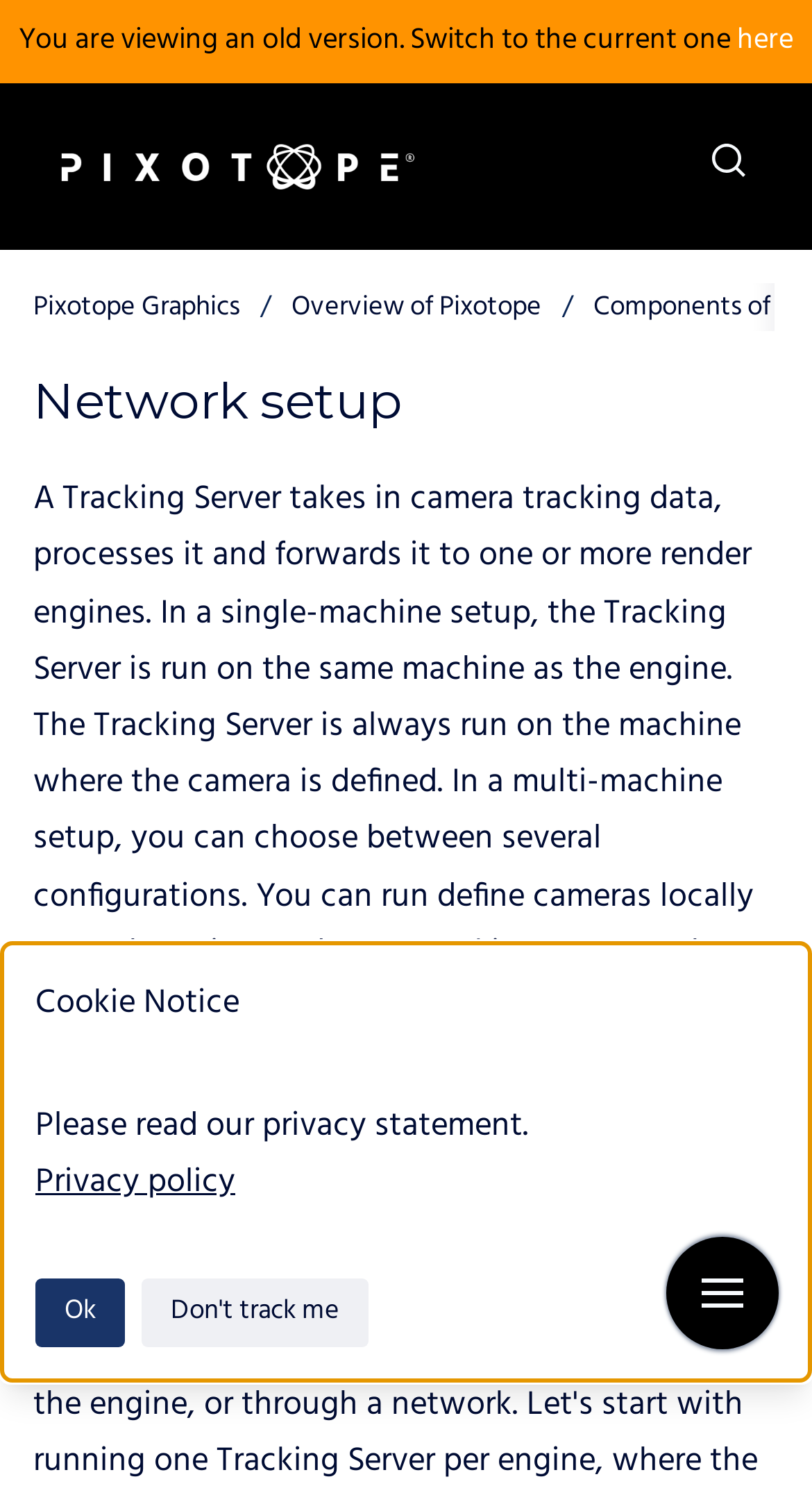Locate the bounding box coordinates of the area to click to fulfill this instruction: "Go to homepage". The bounding box should be presented as four float numbers between 0 and 1, in the order [left, top, right, bottom].

[0.041, 0.084, 0.537, 0.14]